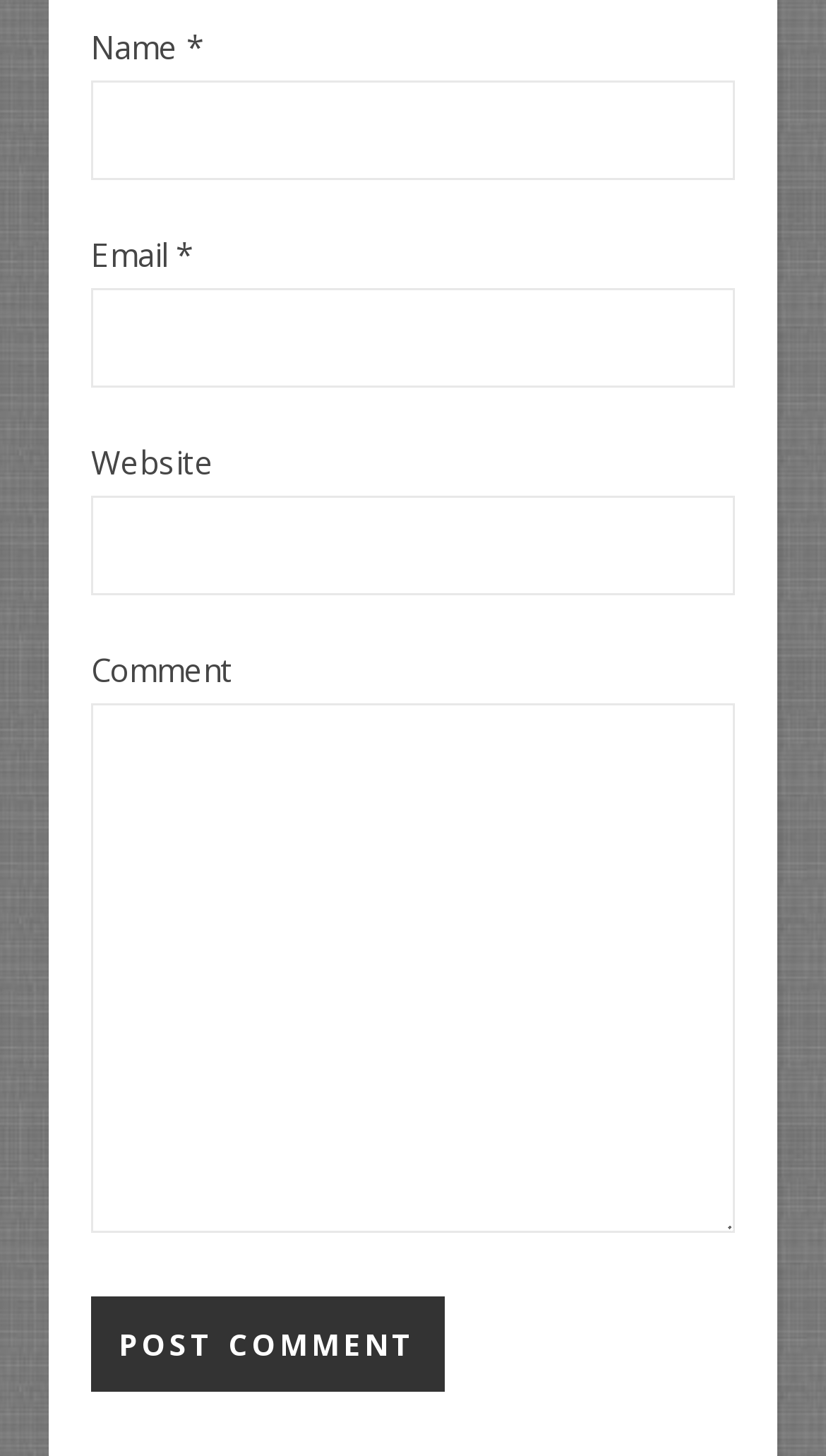What is the label of the field below 'Email'?
Give a single word or phrase as your answer by examining the image.

Website